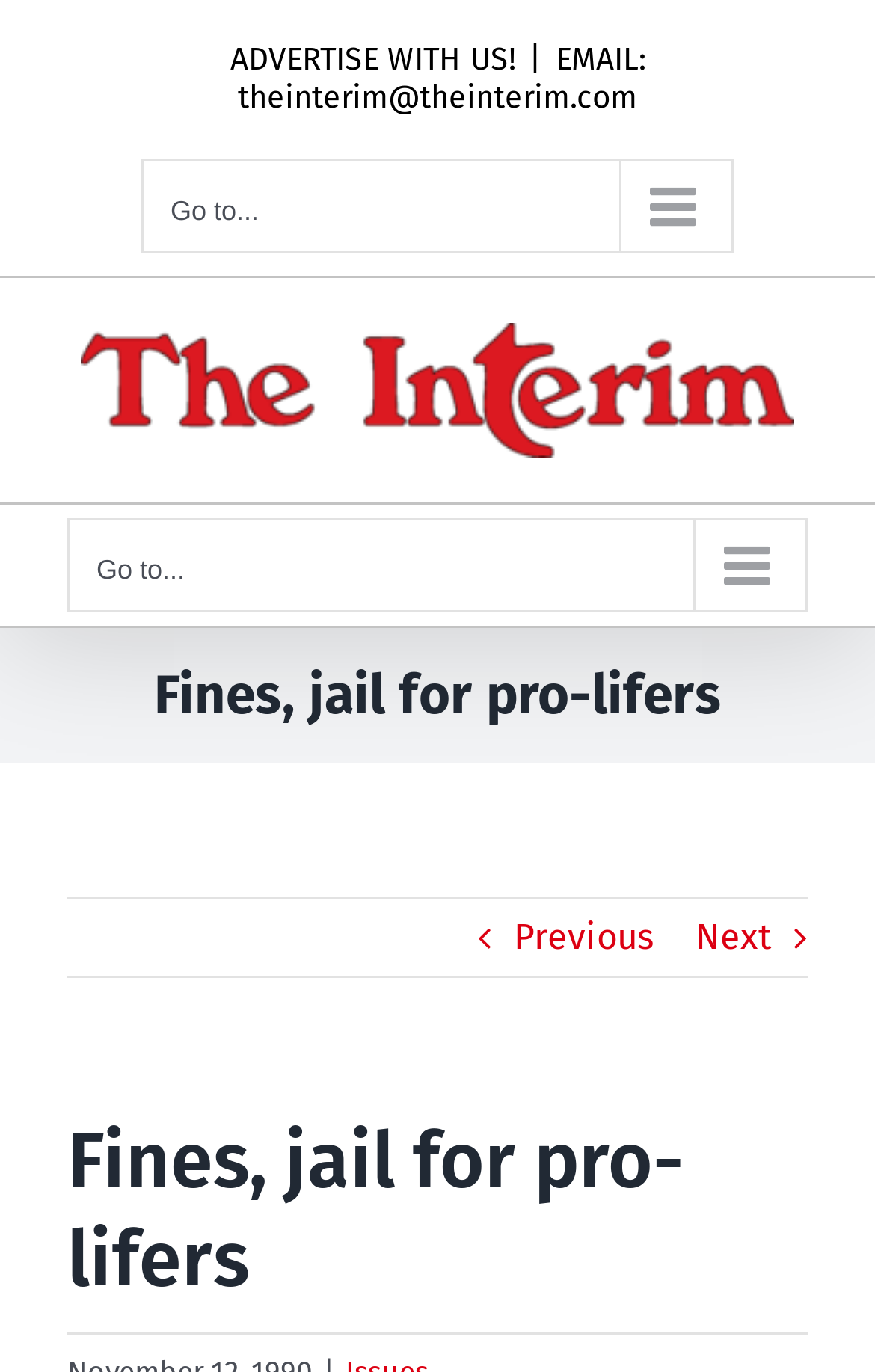What is above the page title bar?
Look at the image and respond with a one-word or short phrase answer.

Advertisement and navigation